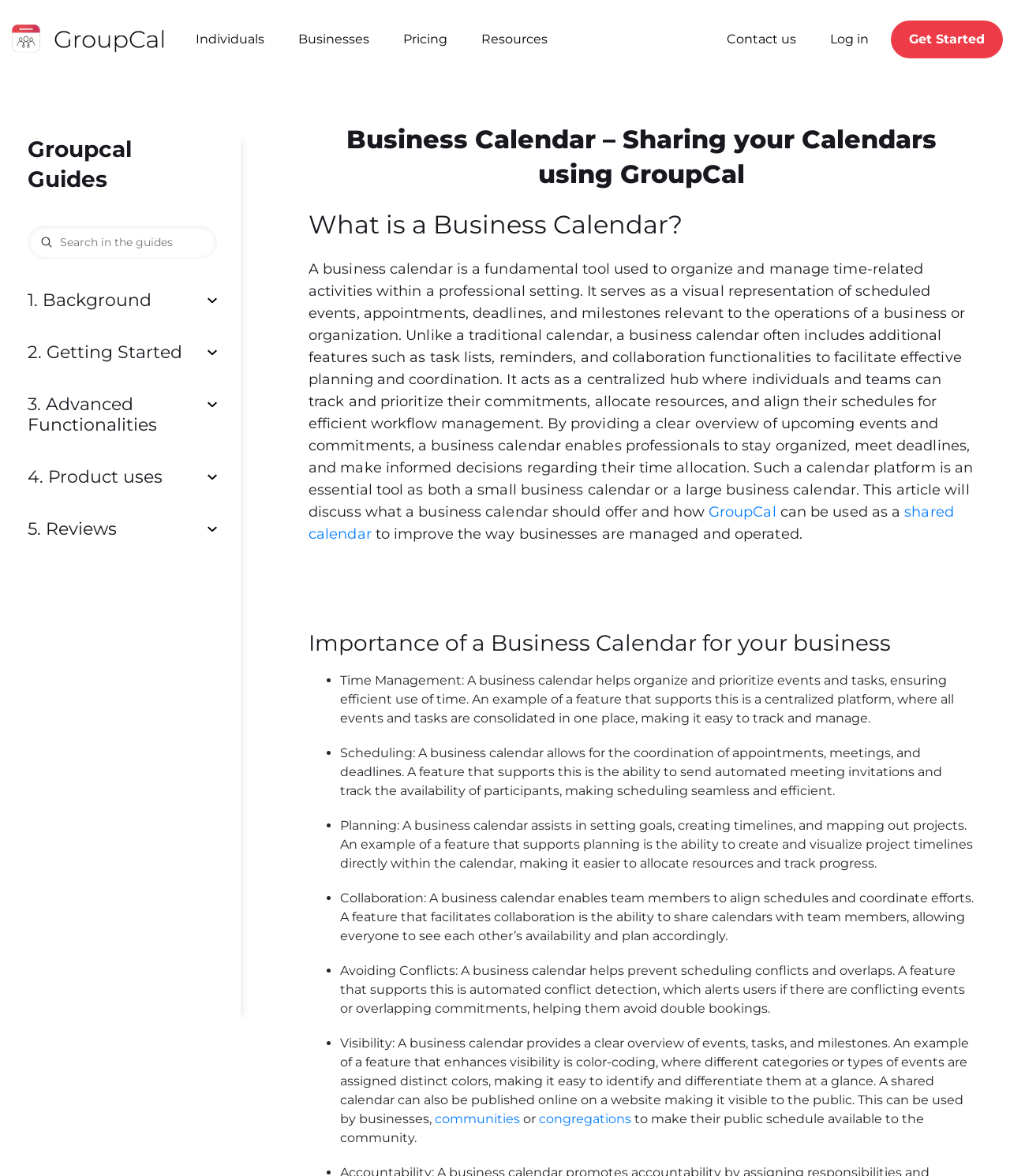What is the purpose of a shared calendar?
Please provide a single word or phrase in response based on the screenshot.

To improve business management